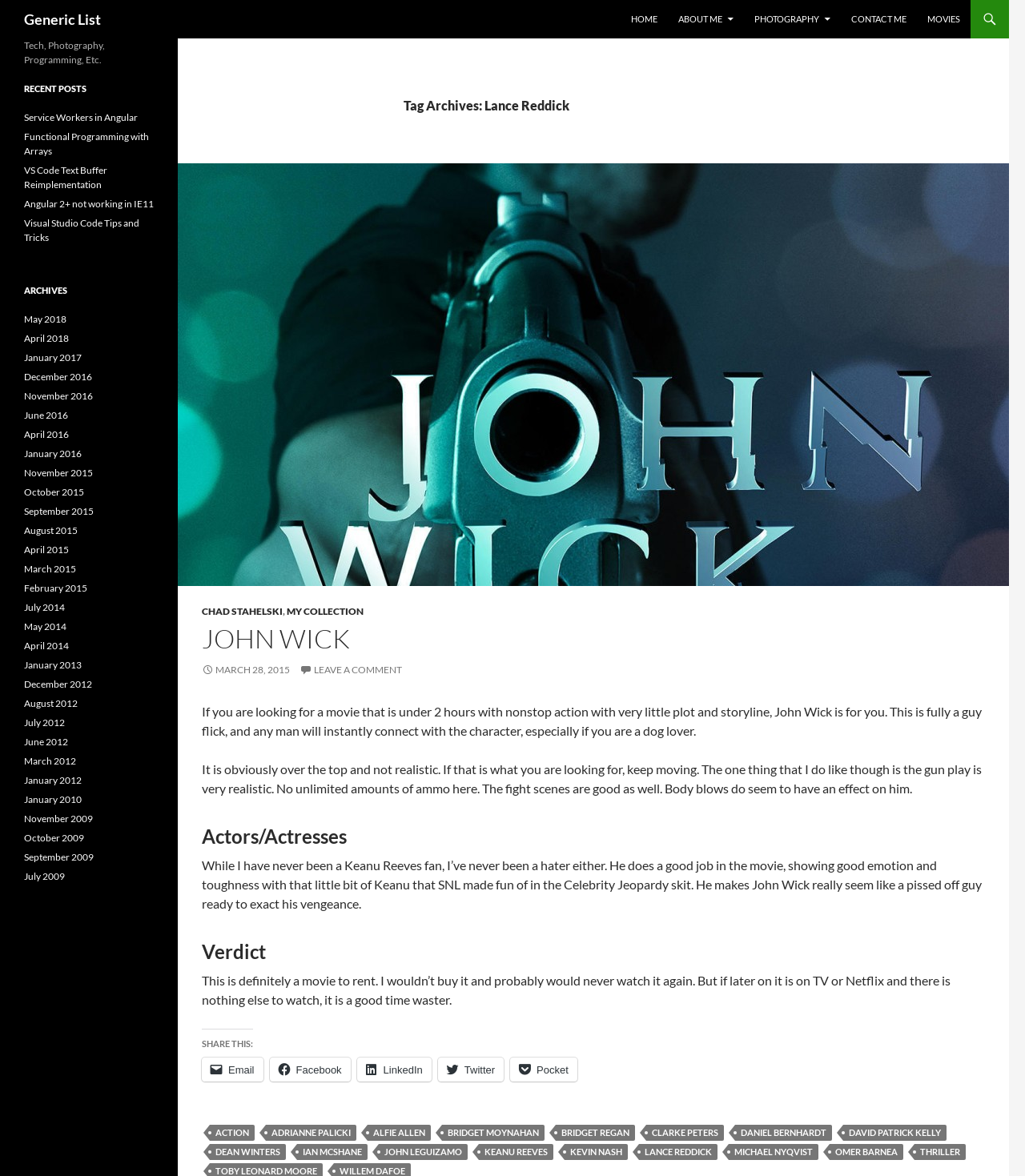What is the name of the movie reviewed in this article? Based on the screenshot, please respond with a single word or phrase.

John Wick